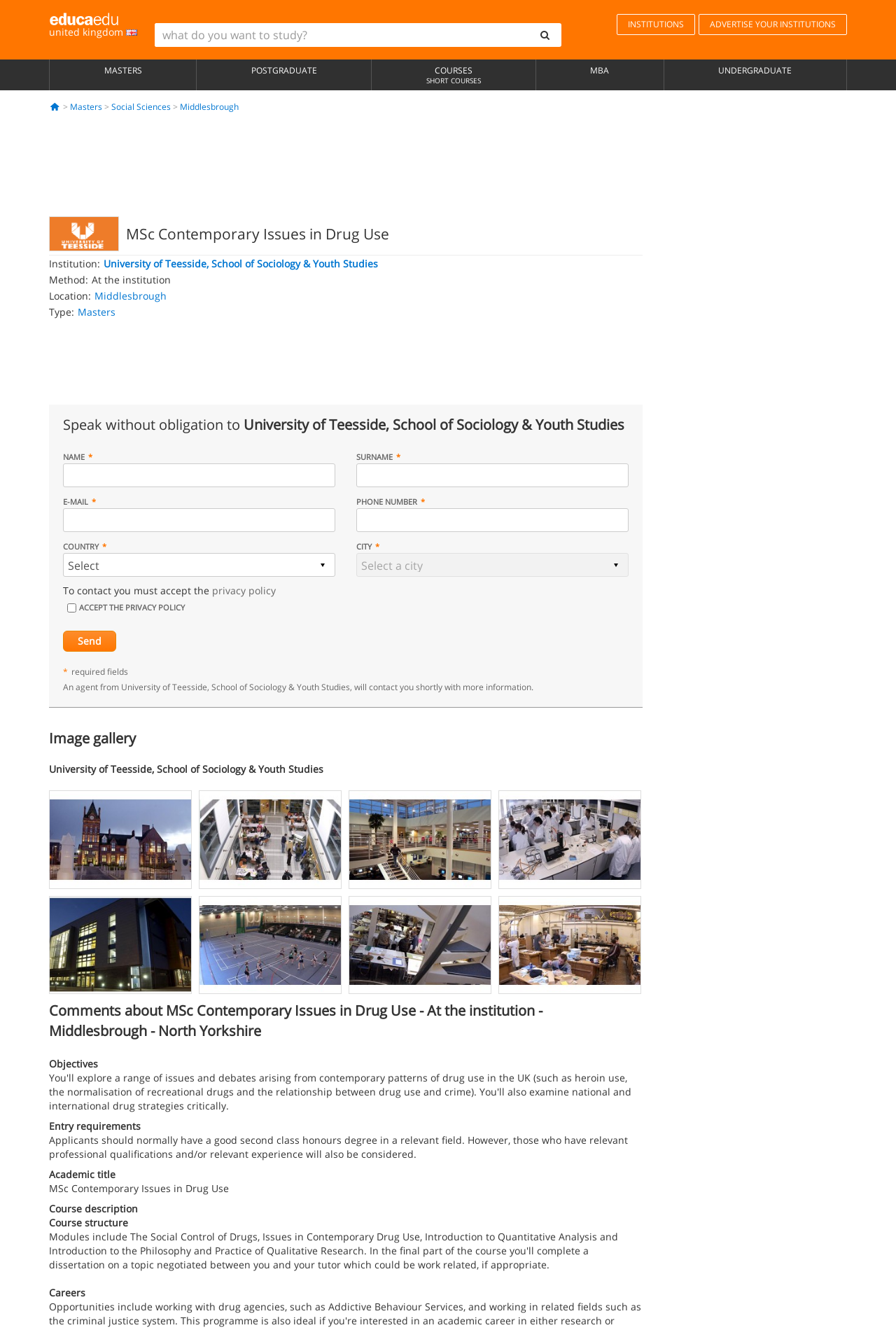Locate the UI element described by Courses Short Courses in the provided webpage screenshot. Return the bounding box coordinates in the format (top-left x, top-left y, bottom-right x, bottom-right y), ensuring all values are between 0 and 1.

[0.415, 0.045, 0.597, 0.068]